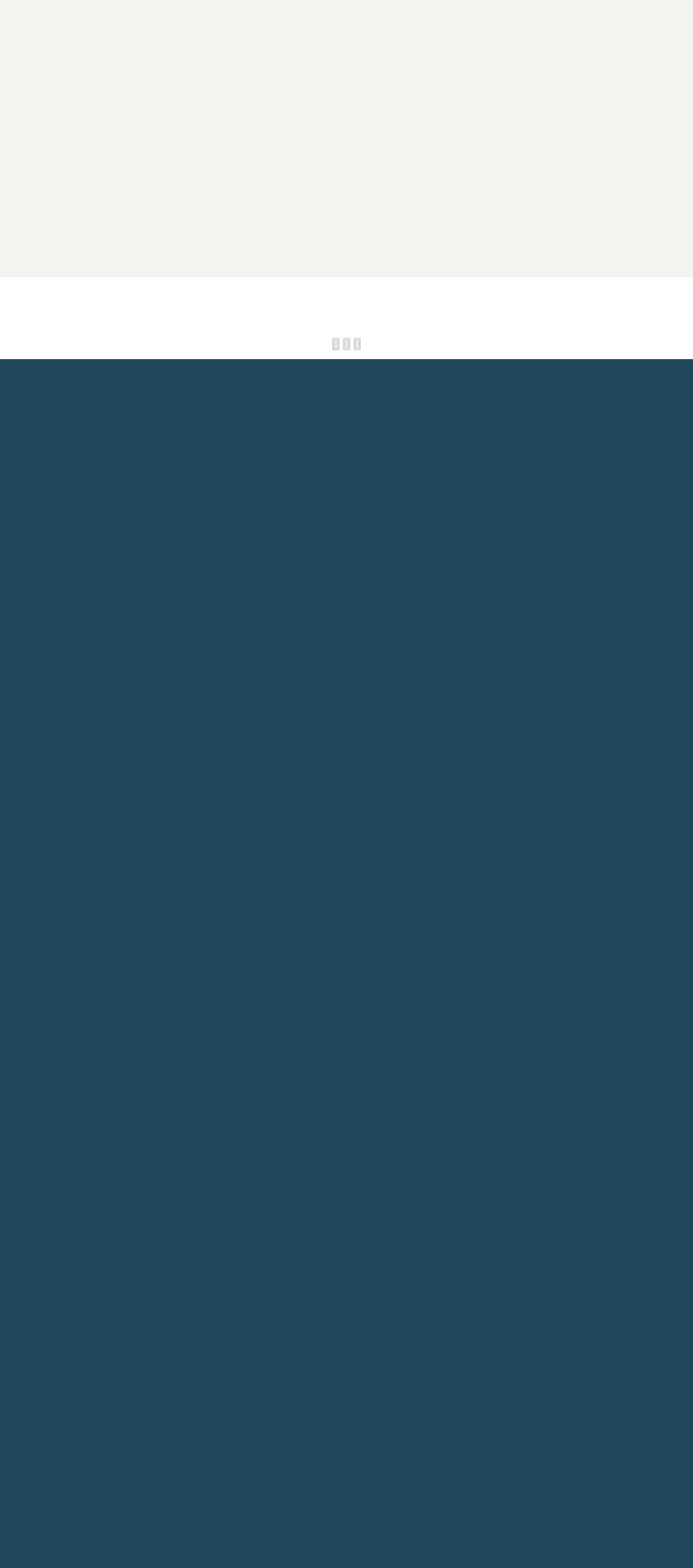From the element description: "name="contact[email]" placeholder="Keep Me Posted"", extract the bounding box coordinates of the UI element. The coordinates should be expressed as four float numbers between 0 and 1, in the order [left, top, right, bottom].

[0.094, 0.812, 0.73, 0.856]